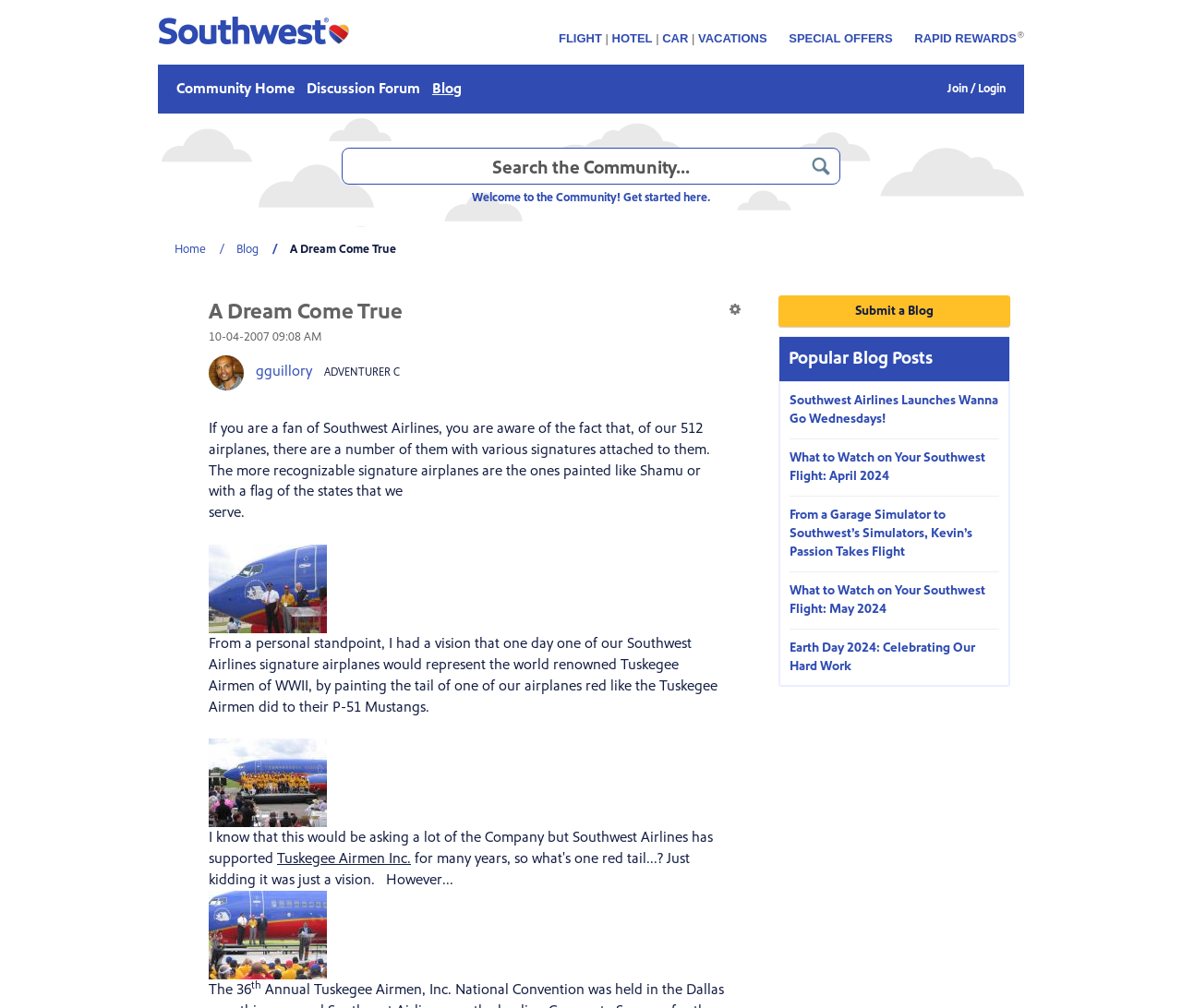Give a short answer using one word or phrase for the question:
What is the author of the blog post?

gguillory